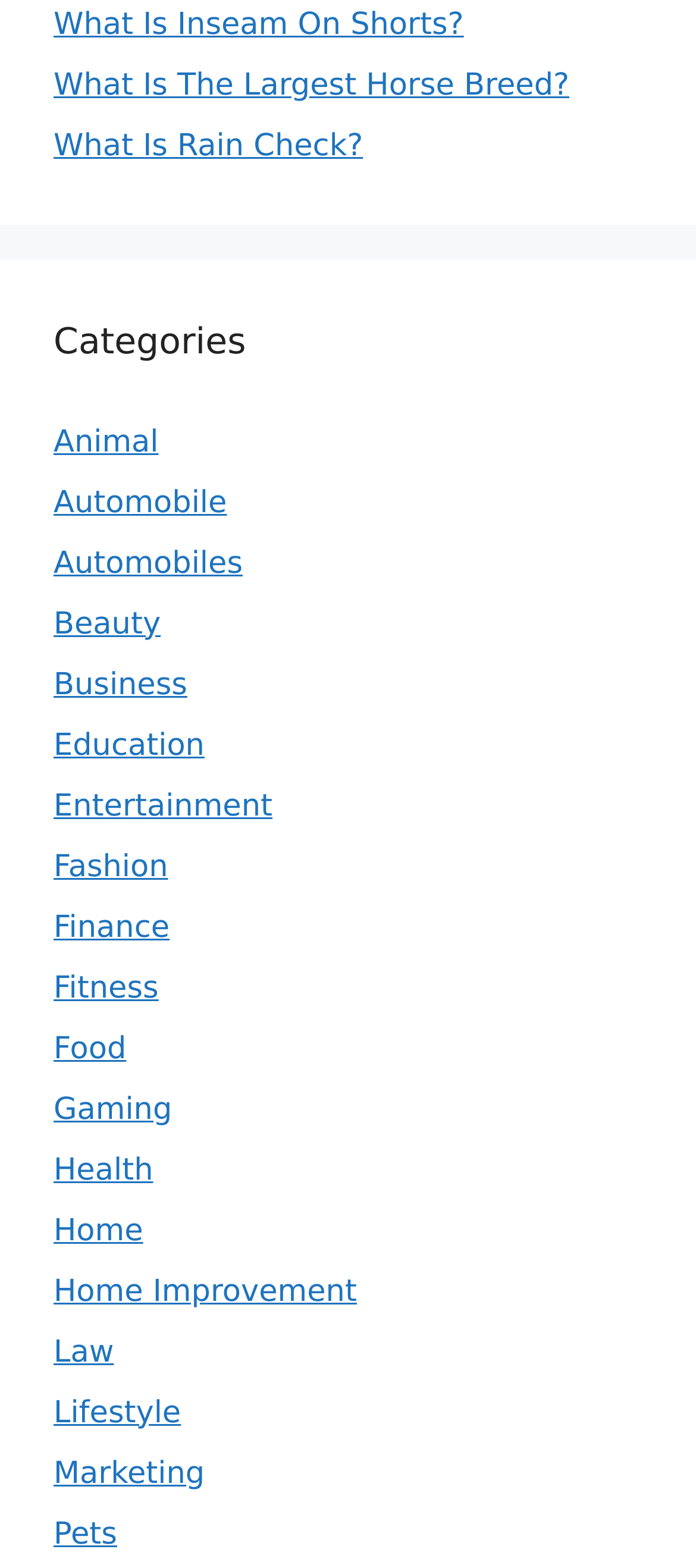Using the webpage screenshot, locate the HTML element that fits the following description and provide its bounding box: "What Is Rain Check?".

[0.077, 0.082, 0.522, 0.105]